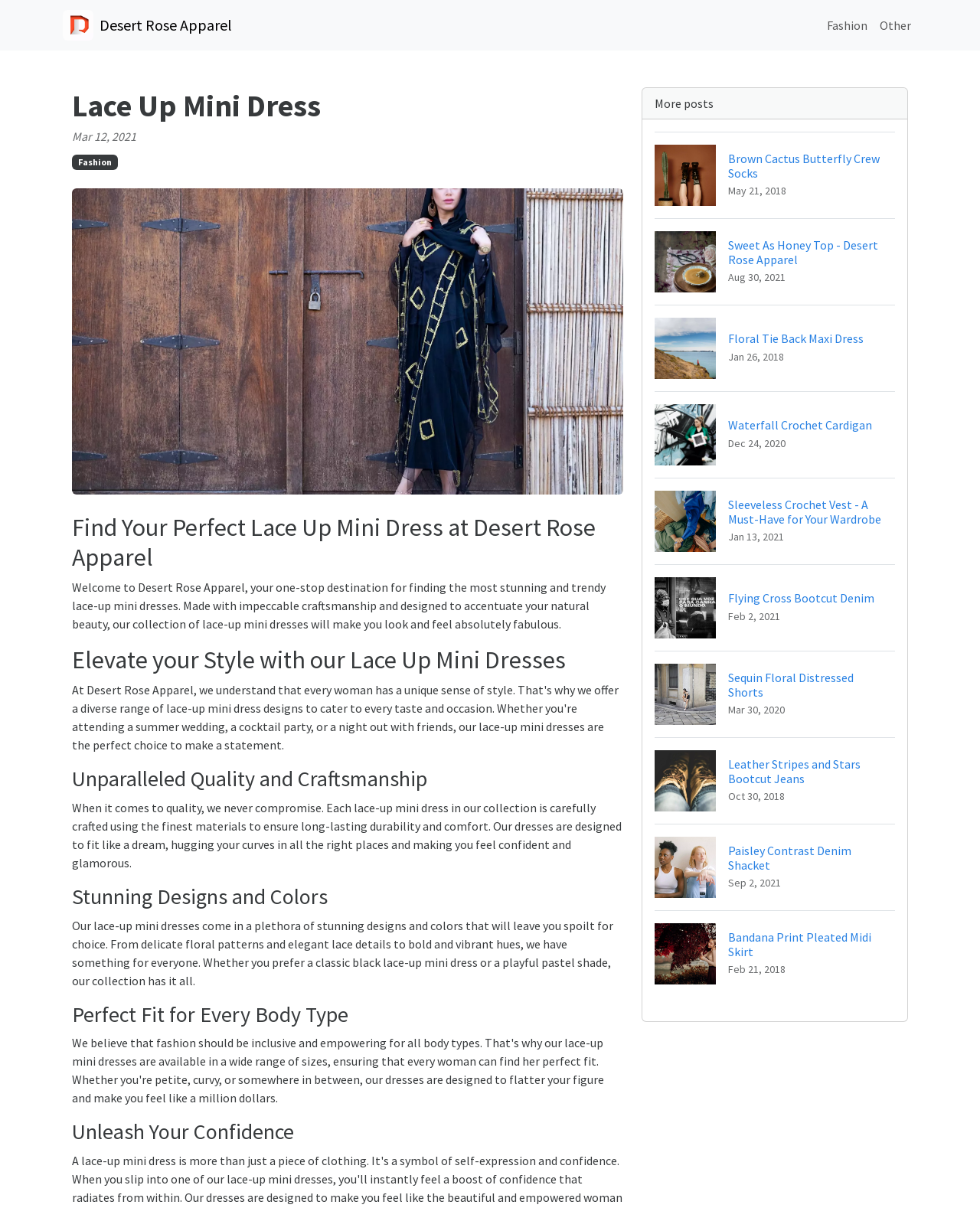Please provide a brief answer to the following inquiry using a single word or phrase:
What is the theme of the dresses featured on this webpage?

Fashion